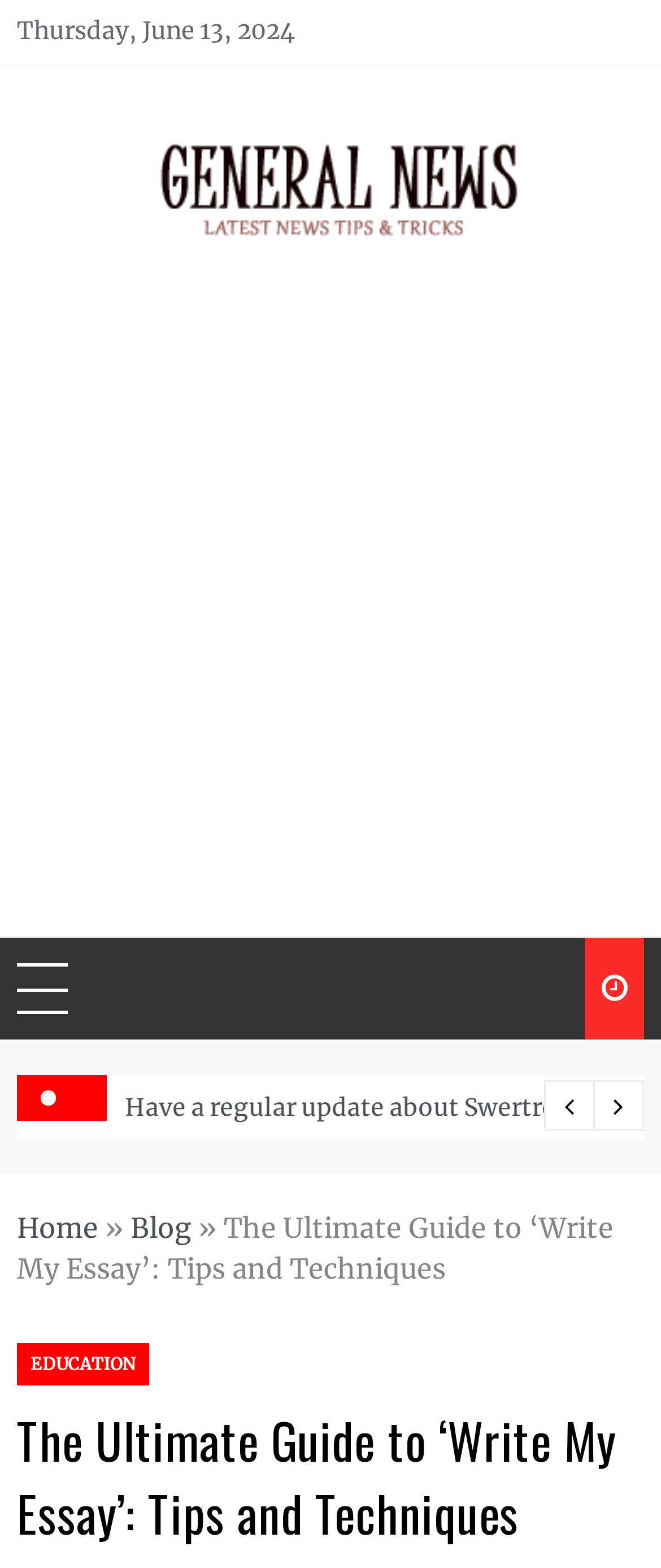Generate an in-depth caption that captures all aspects of the webpage.

The webpage appears to be an educational resource, specifically a guide on writing essays. At the top, there is a date displayed, "Thursday, June 13, 2024", followed by a link to "General News" with an accompanying image. Below this, there is a heading also labeled "General News" with a link to the same destination. 

To the right of the "General News" section, there is a text "Latest Tips & Tricks". An advertisement iframe occupies a significant portion of the page, spanning the entire width. 

On the bottom left, there are three buttons with icons, and a link to "Home" followed by a "»" symbol. Next to this, there is a link to "Blog". The main content of the page is headed by a title "The Ultimate Guide to ‘Write My Essay’: Tips and Techniques", which is also a link to a category labeled "EDUCATION". This title is repeated as a heading at the very bottom of the page.